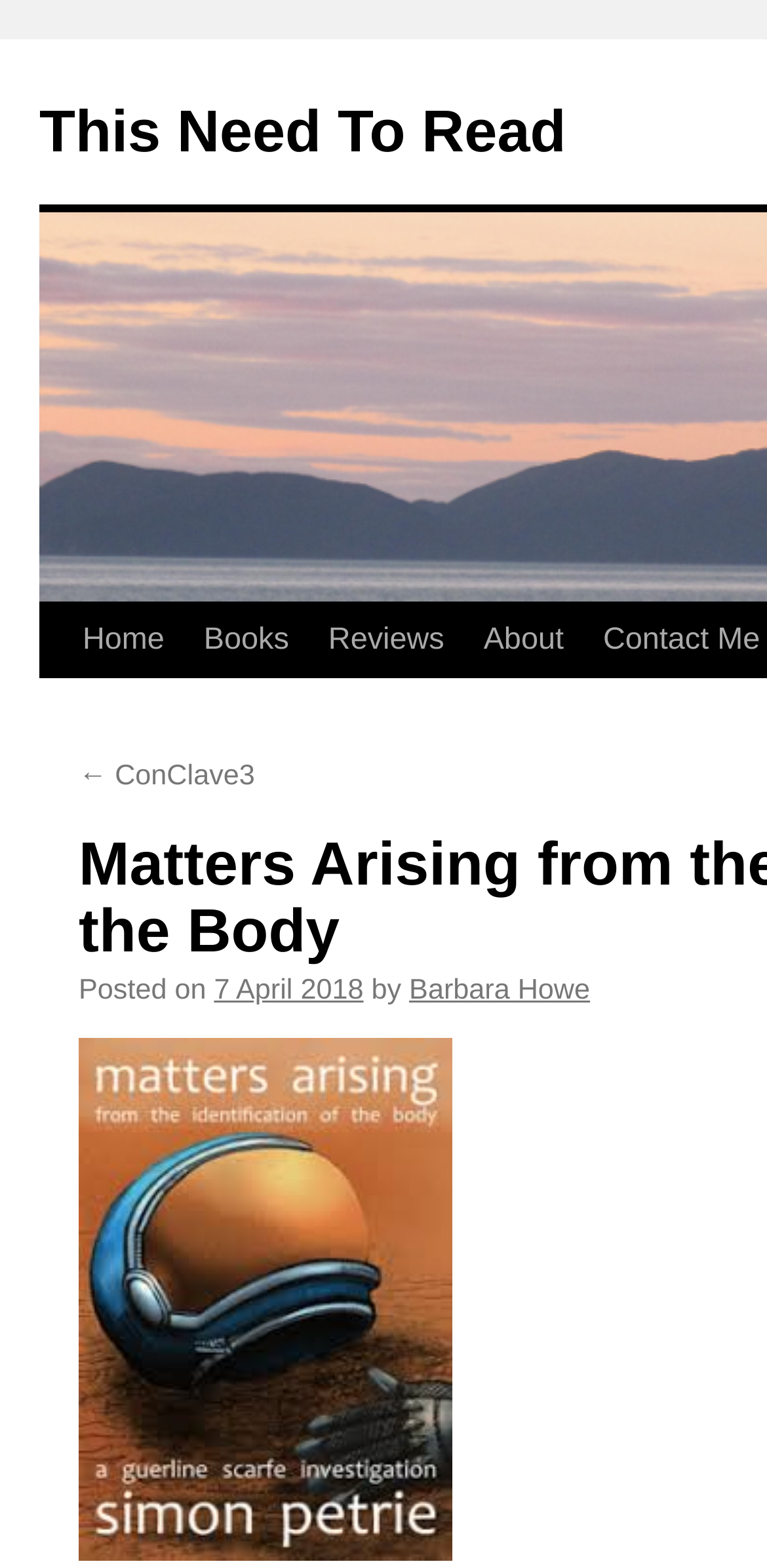How many links are in the article section? Refer to the image and provide a one-word or short phrase answer.

2